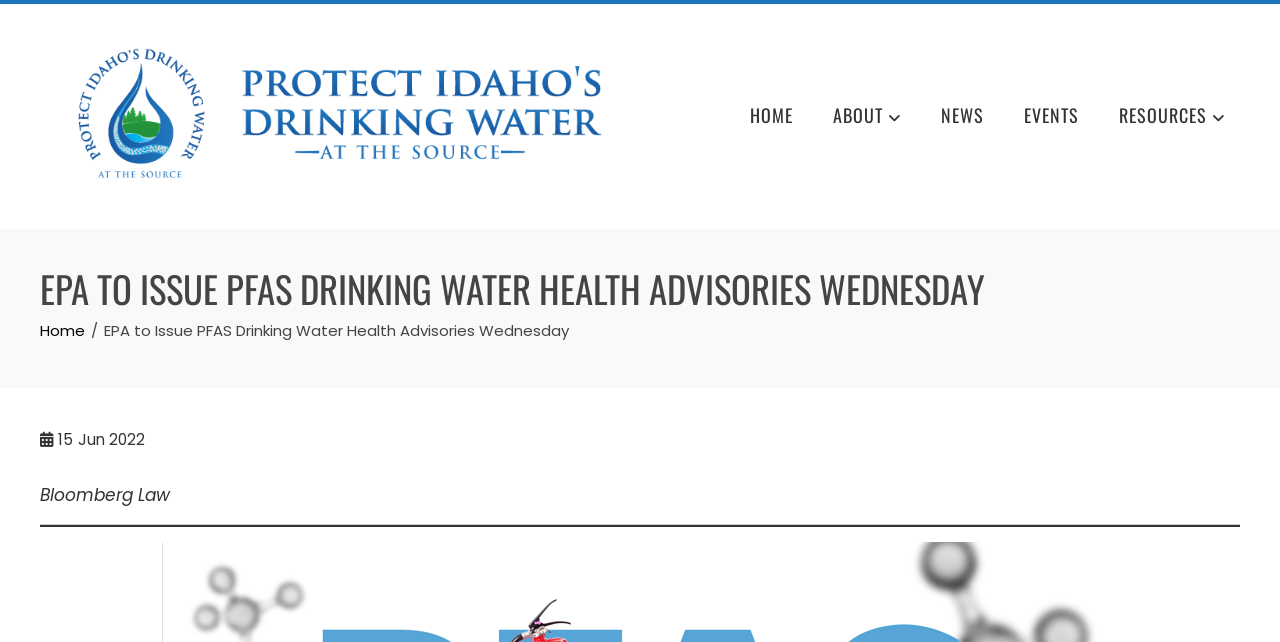Using floating point numbers between 0 and 1, provide the bounding box coordinates in the format (top-left x, top-left y, bottom-right x, bottom-right y). Locate the UI element described here: parent_node: ABOUT

[0.694, 0.148, 0.704, 0.219]